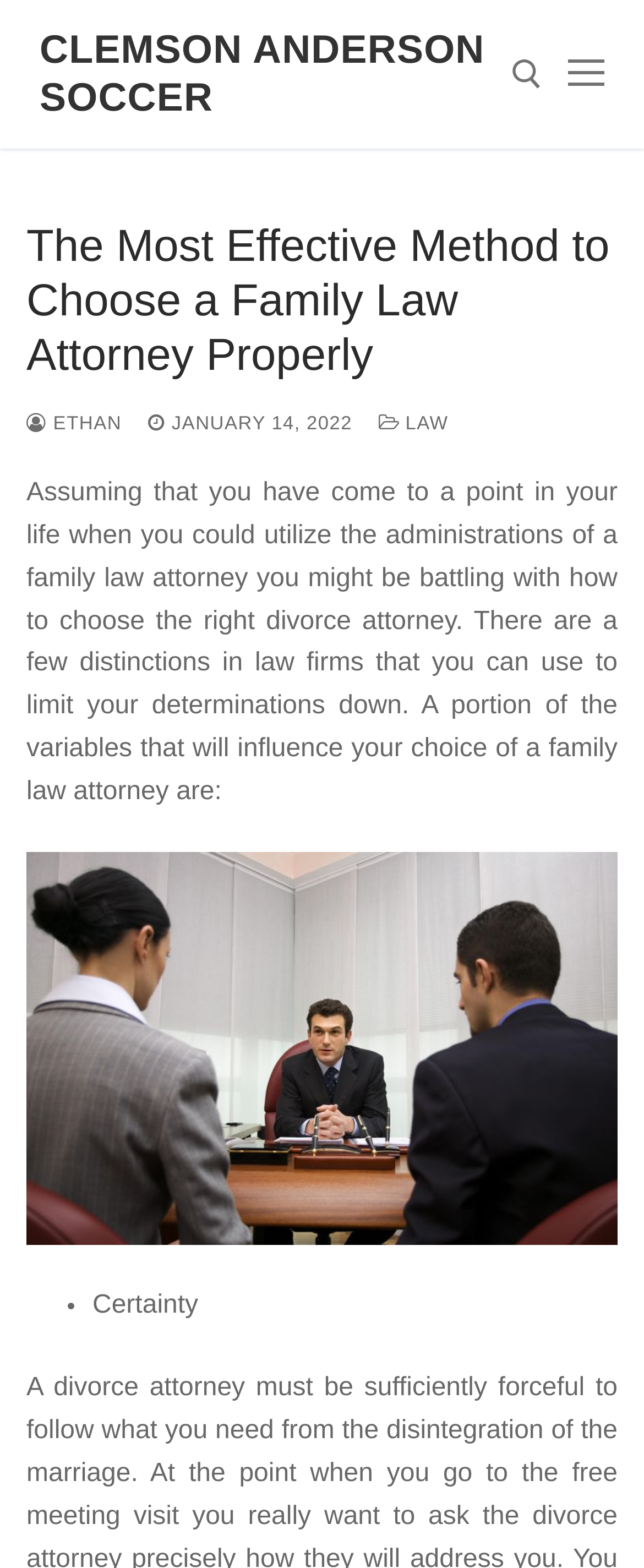Identify the bounding box coordinates of the element to click to follow this instruction: 'Click on Clemson Anderson Soccer'. Ensure the coordinates are four float values between 0 and 1, provided as [left, top, right, bottom].

[0.062, 0.017, 0.754, 0.078]